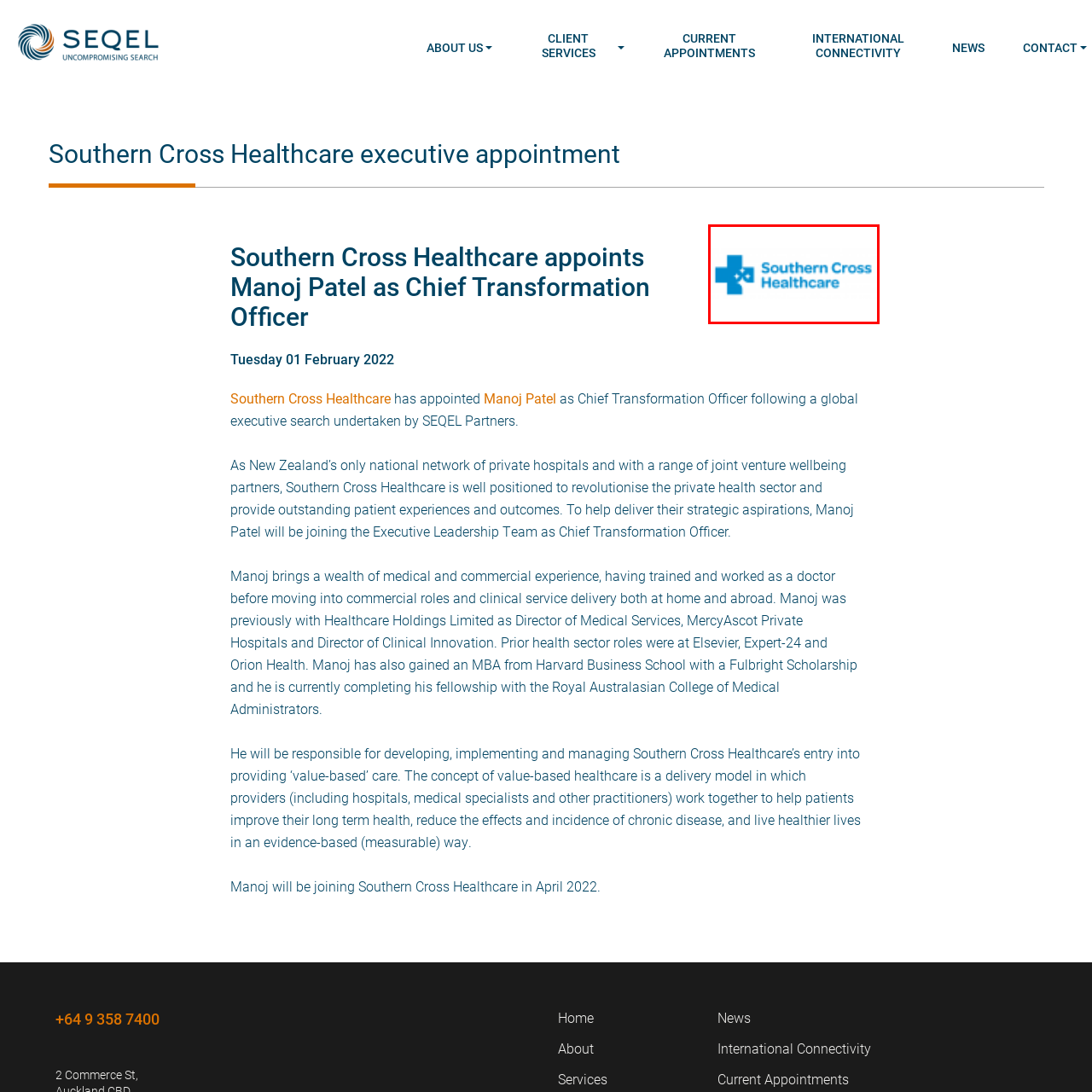View the area enclosed by the red box, What is the goal of Southern Cross Healthcare's strategic vision? Respond using one word or phrase.

Revolutionize private health sector